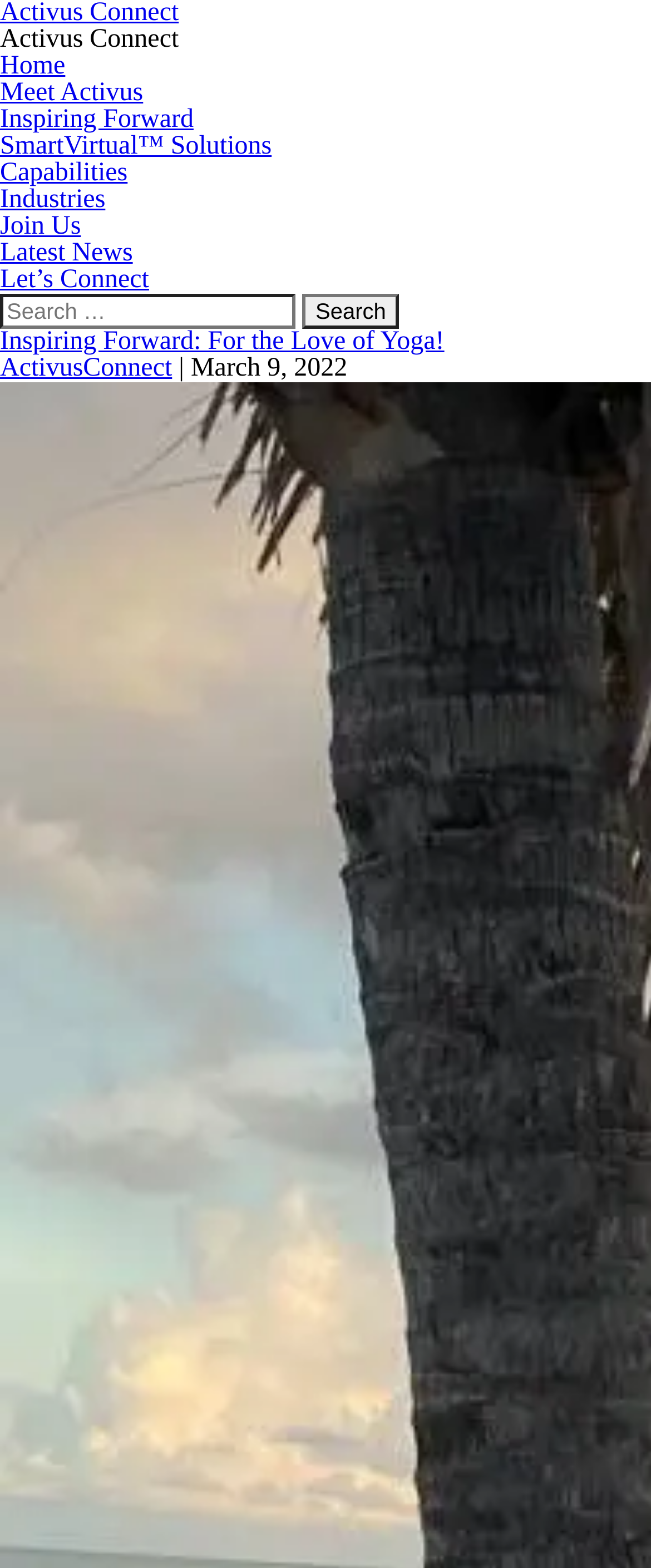Specify the bounding box coordinates of the area to click in order to execute this command: 'learn about inspiring forward'. The coordinates should consist of four float numbers ranging from 0 to 1, and should be formatted as [left, top, right, bottom].

[0.0, 0.067, 0.297, 0.085]